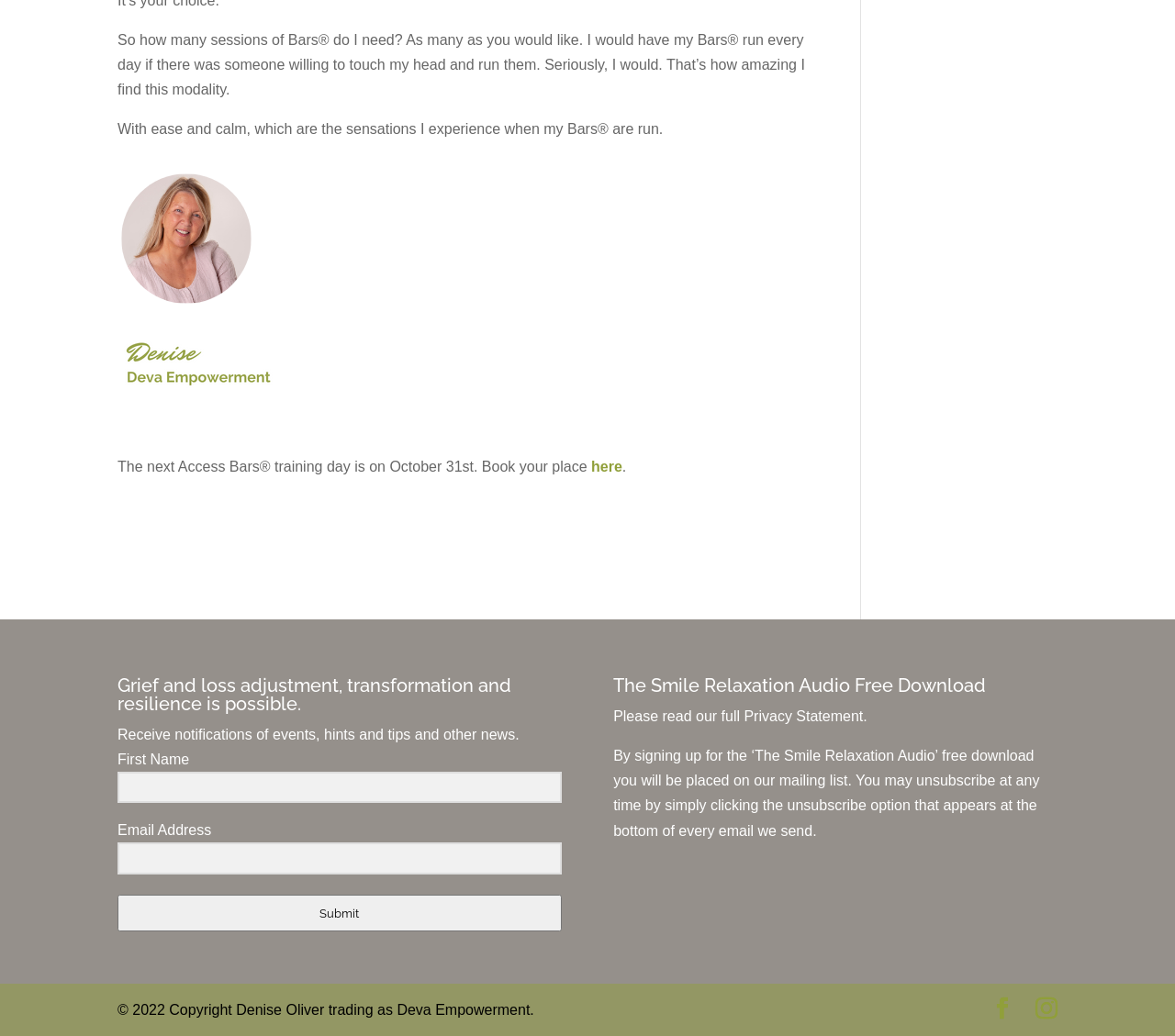Utilize the details in the image to give a detailed response to the question: Who is the copyright holder of the webpage?

The copyright holder of the webpage is Denise Oliver, trading as Deva Empowerment, as indicated by the text '© 2022 Copyright Denise Oliver trading as Deva Empowerment'.